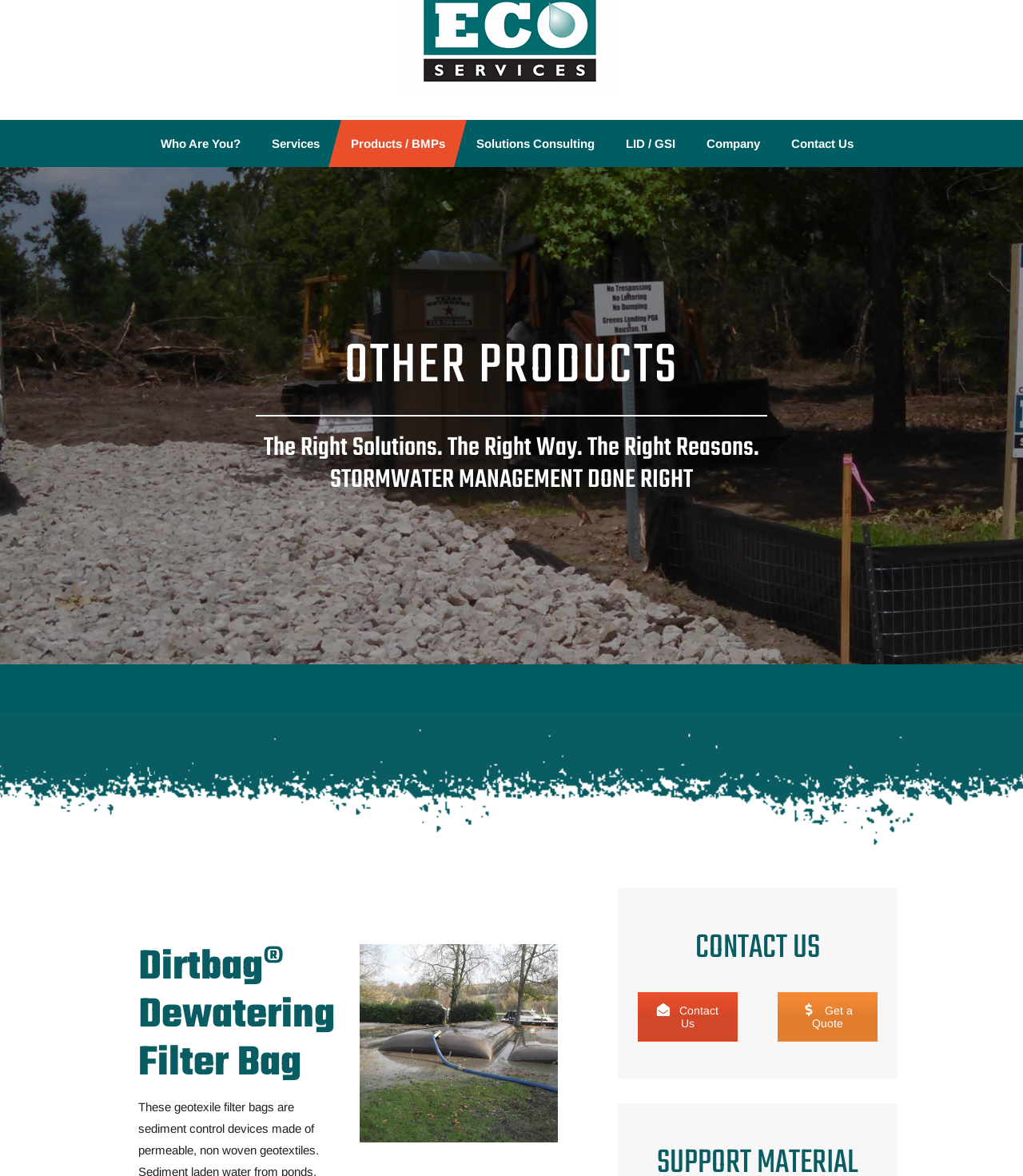Could you find the bounding box coordinates of the clickable area to complete this instruction: "Learn about Dirtbag Dewatering Filter Bag"?

[0.352, 0.831, 0.545, 0.999]